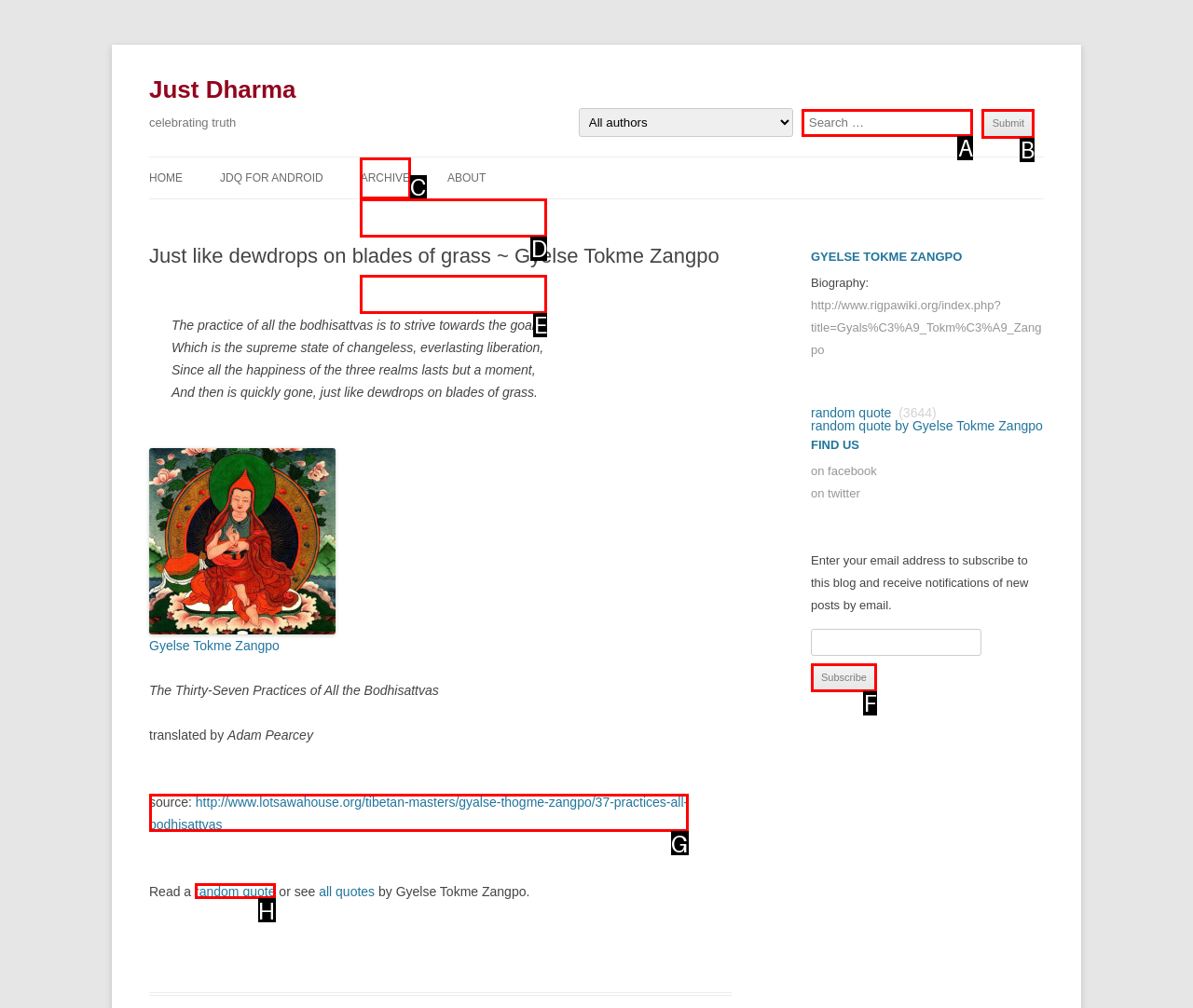Determine the HTML element to be clicked to complete the task: Submit a query. Answer by giving the letter of the selected option.

B